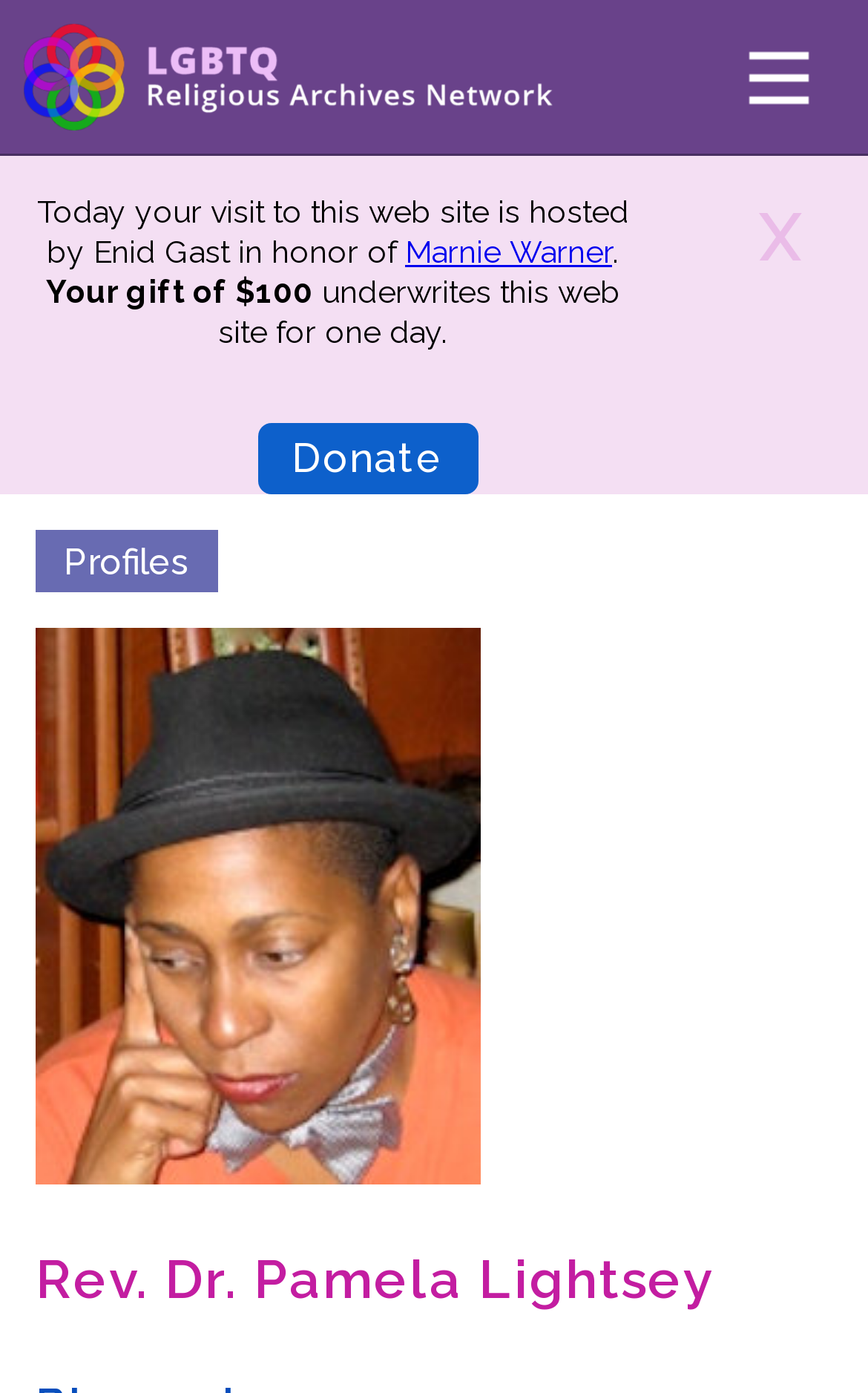How many images are in the header? Observe the screenshot and provide a one-word or short phrase answer.

2